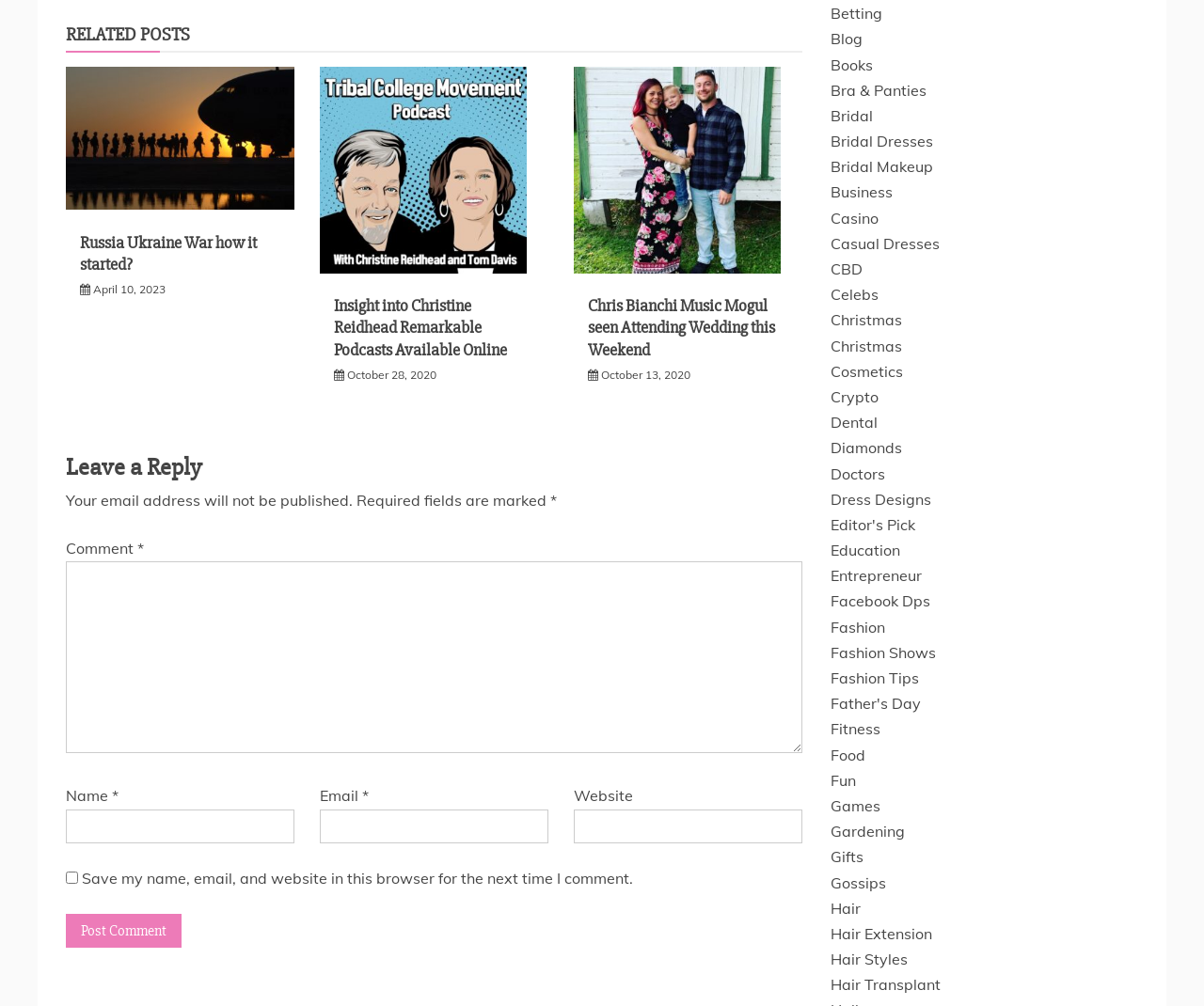What is the label of the button in the comment section?
Provide a well-explained and detailed answer to the question.

The button in the comment section is labeled 'Post Comment', which suggests that its purpose is to submit the user's comment after they have filled in the required information.